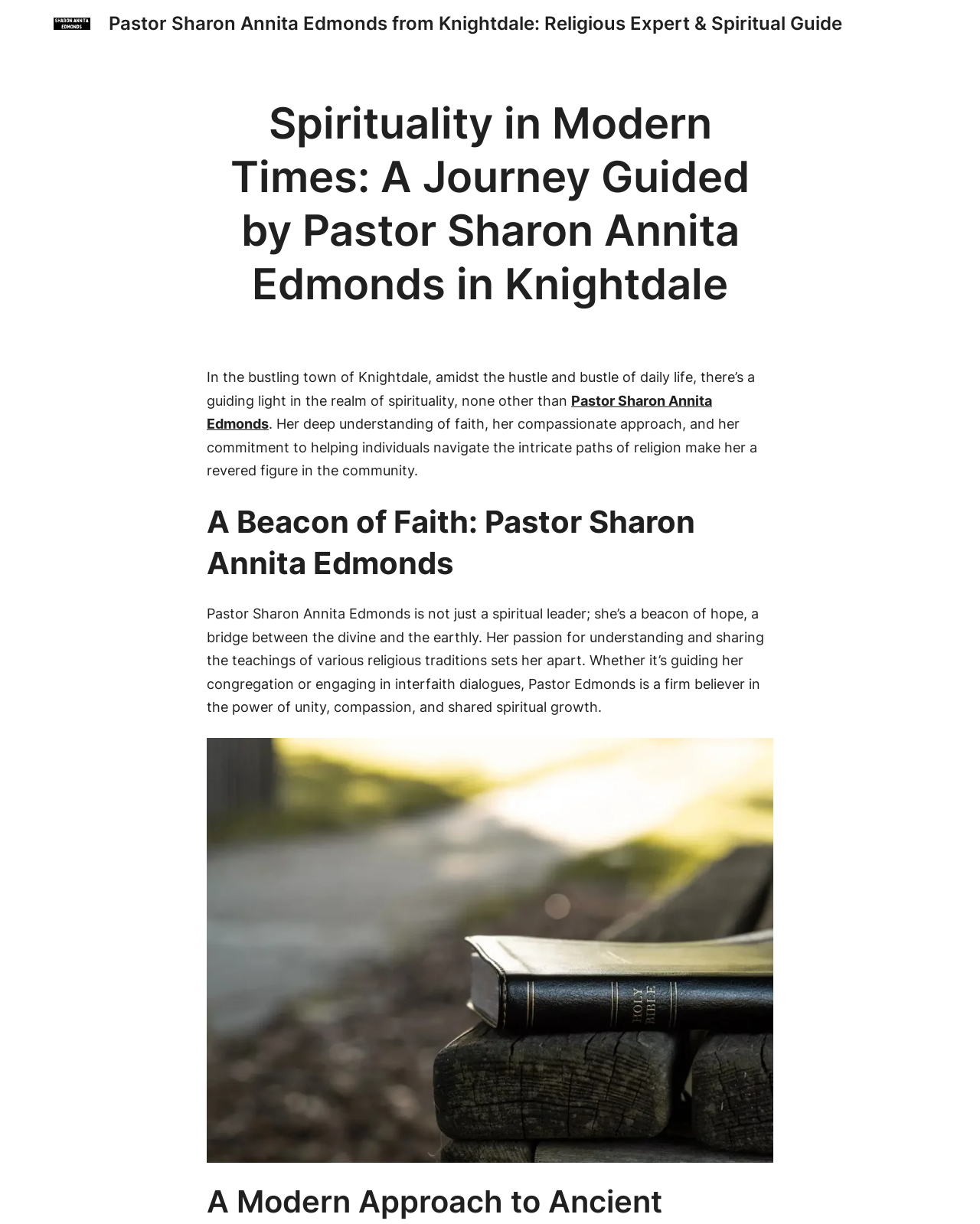Respond to the question below with a concise word or phrase:
Who is the spiritual leader in Knightdale?

Pastor Sharon Annita Edmonds